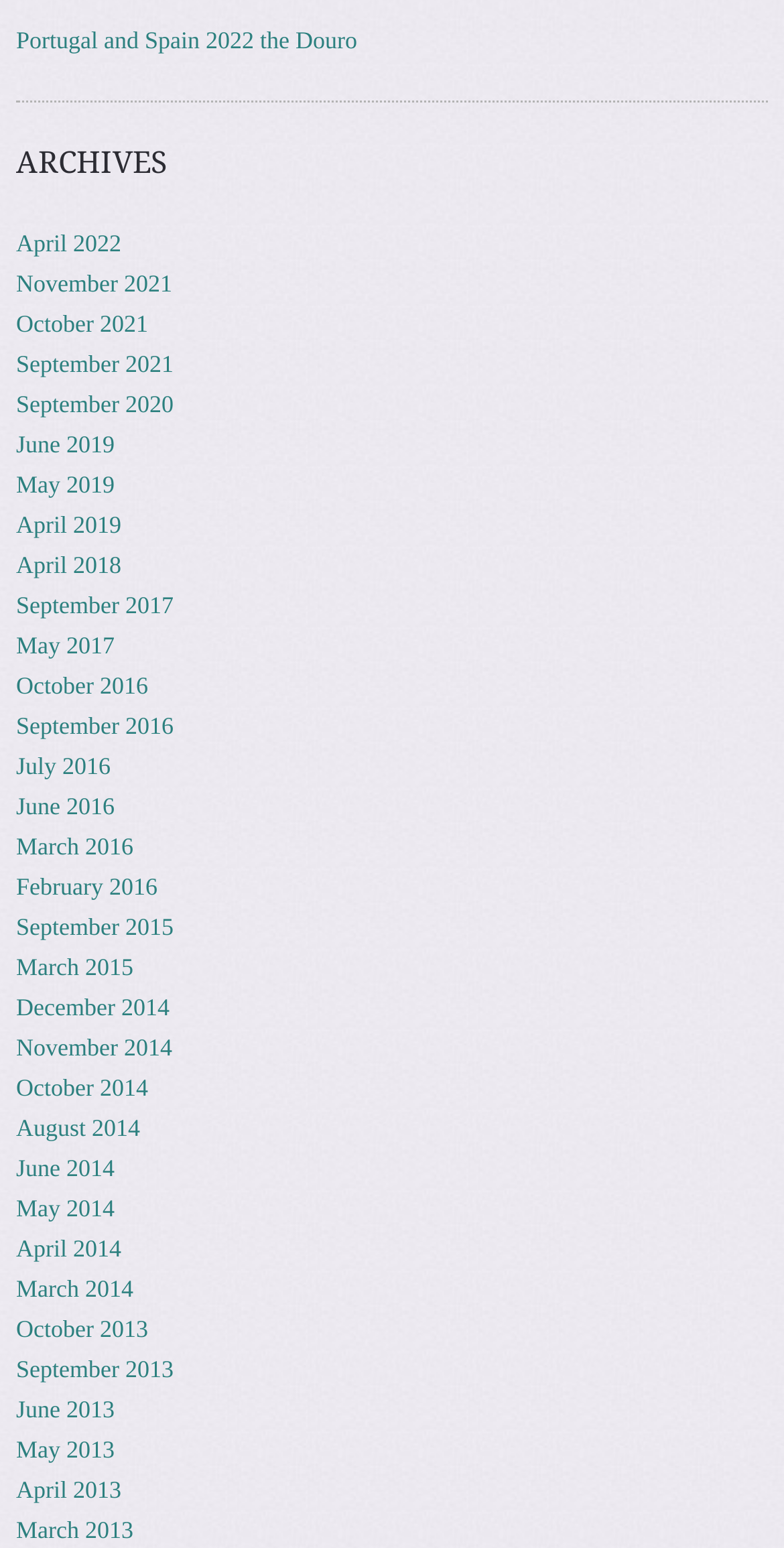Identify the bounding box coordinates necessary to click and complete the given instruction: "Check May 2017".

[0.021, 0.408, 0.146, 0.426]